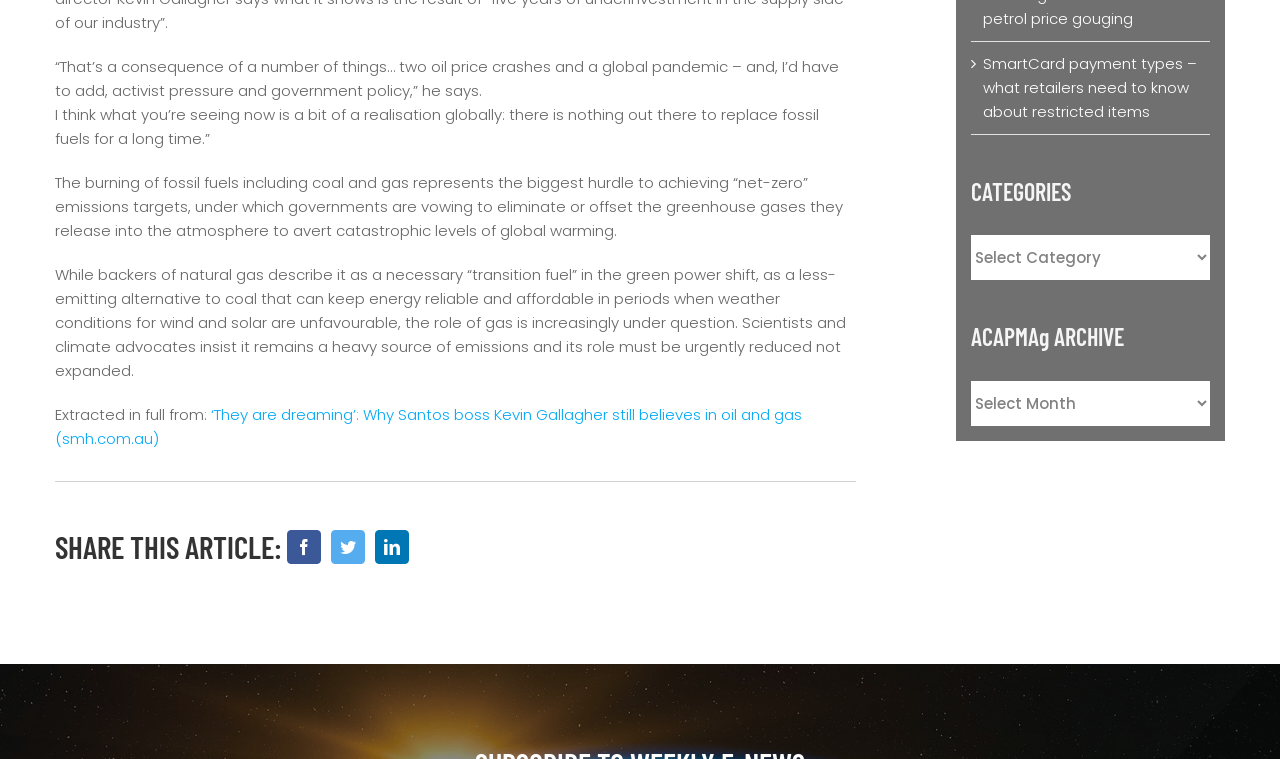Refer to the image and offer a detailed explanation in response to the question: What type of content is listed under 'CATEGORIES'?

The type of content listed under 'CATEGORIES' can be inferred from the link element with the text ' SmartCard payment types – what retailers need to know about restricted items', which suggests that the categories are related to restricted items.